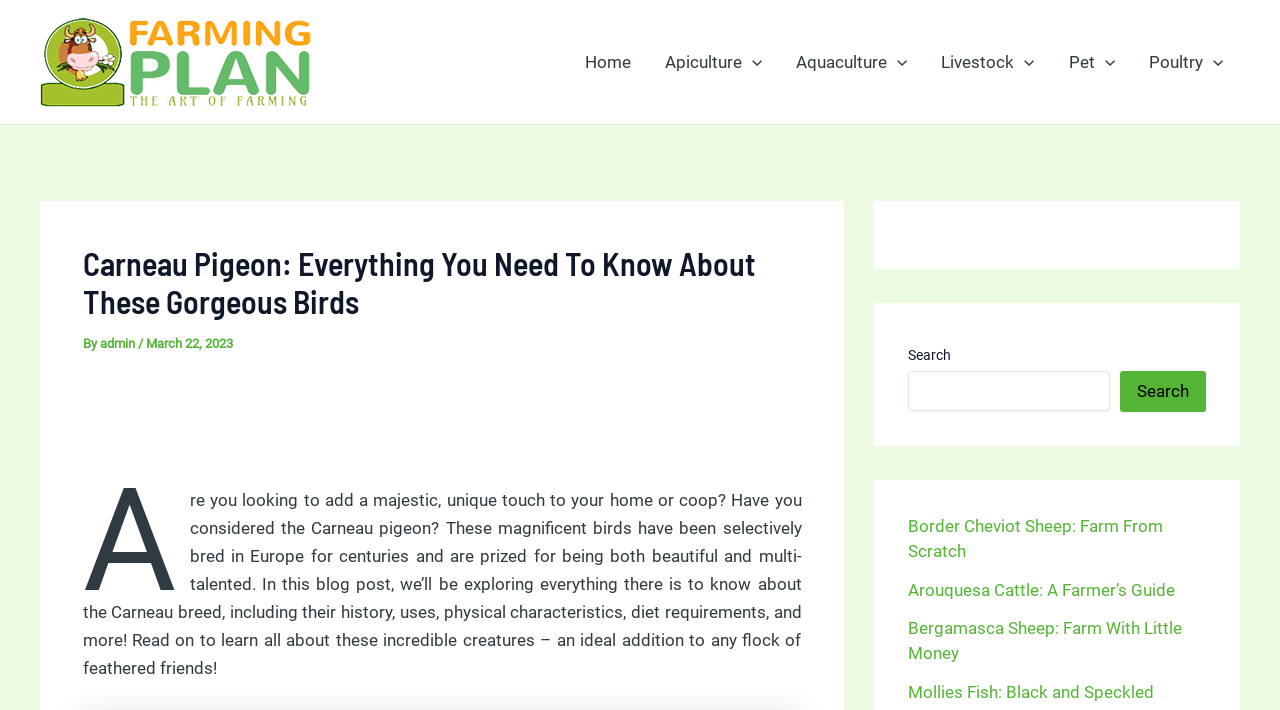What is the main topic of this webpage?
Please give a detailed and elaborate explanation in response to the question.

The main topic of this webpage is the Carneau Pigeon, which is evident from the heading 'Carneau Pigeon: Everything You Need To Know About These Gorgeous Birds' and the content that follows, which provides information about the breed, its history, uses, physical characteristics, diet requirements, and more.